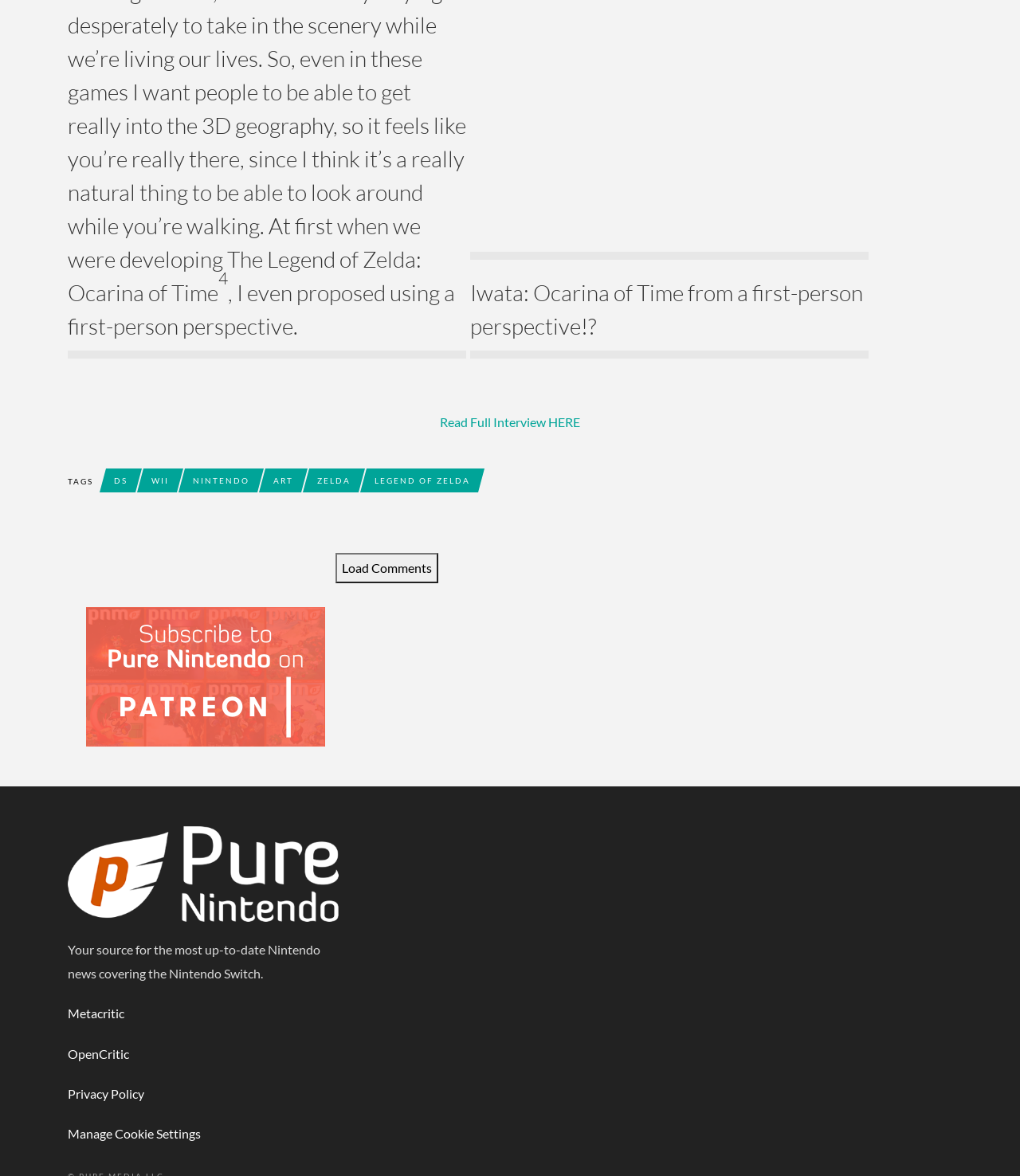Please locate the bounding box coordinates for the element that should be clicked to achieve the following instruction: "Read the full interview". Ensure the coordinates are given as four float numbers between 0 and 1, i.e., [left, top, right, bottom].

[0.431, 0.352, 0.569, 0.365]